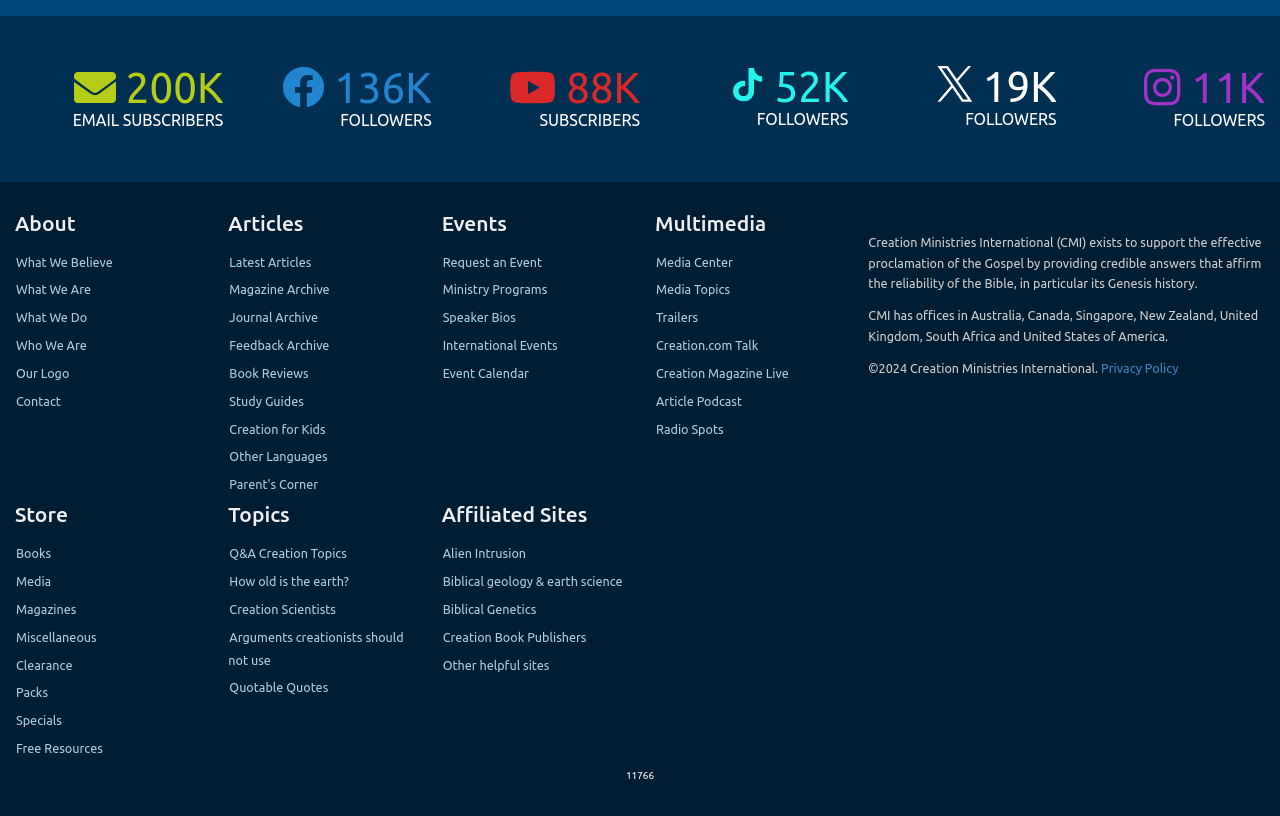Provide a one-word or short-phrase response to the question:
What is the title of the first reference?

Neumann, G.A., Zuber, M.T., Smith, D.E. and Lemoine, F.G., The lunar crust: global structure and signature of major basins,